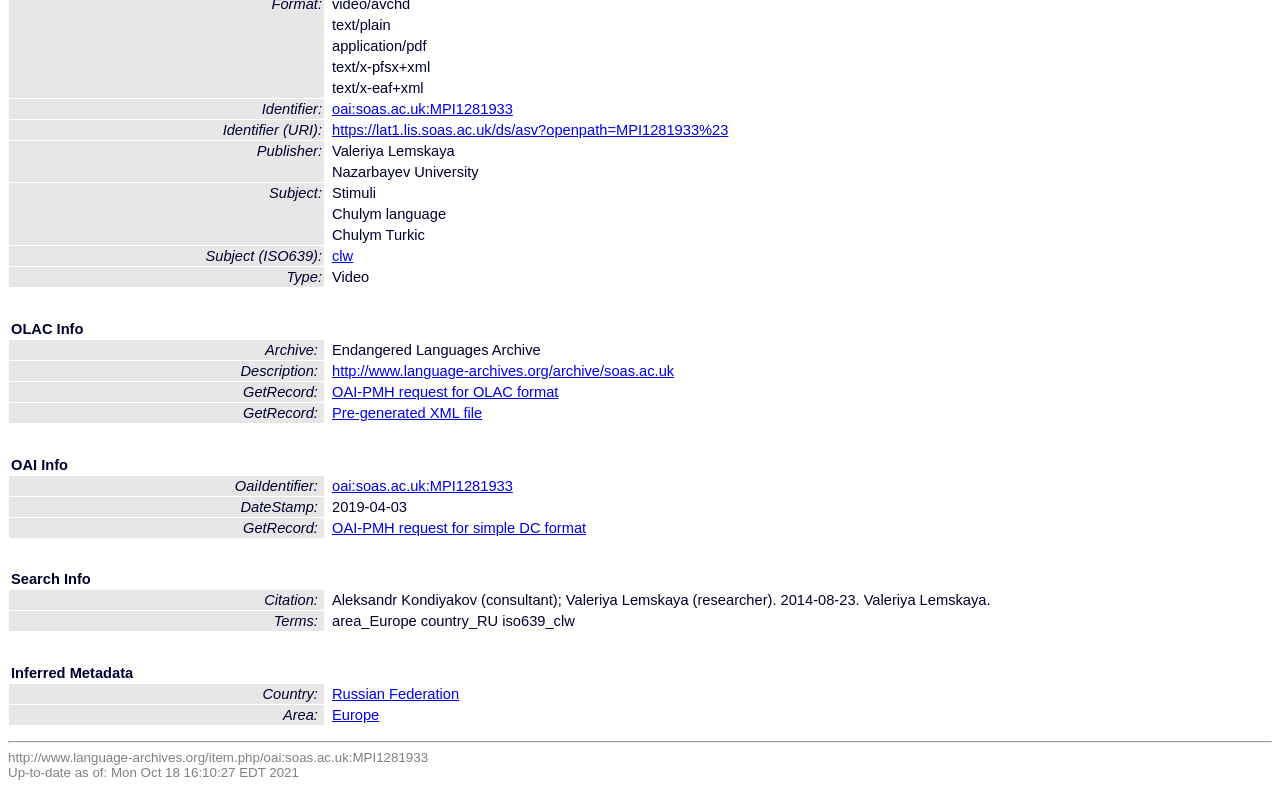Please provide the bounding box coordinates in the format (top-left x, top-left y, bottom-right x, bottom-right y). Remember, all values are floating point numbers between 0 and 1. What is the bounding box coordinate of the region described as: Russian Federation

[0.259, 0.87, 0.359, 0.891]